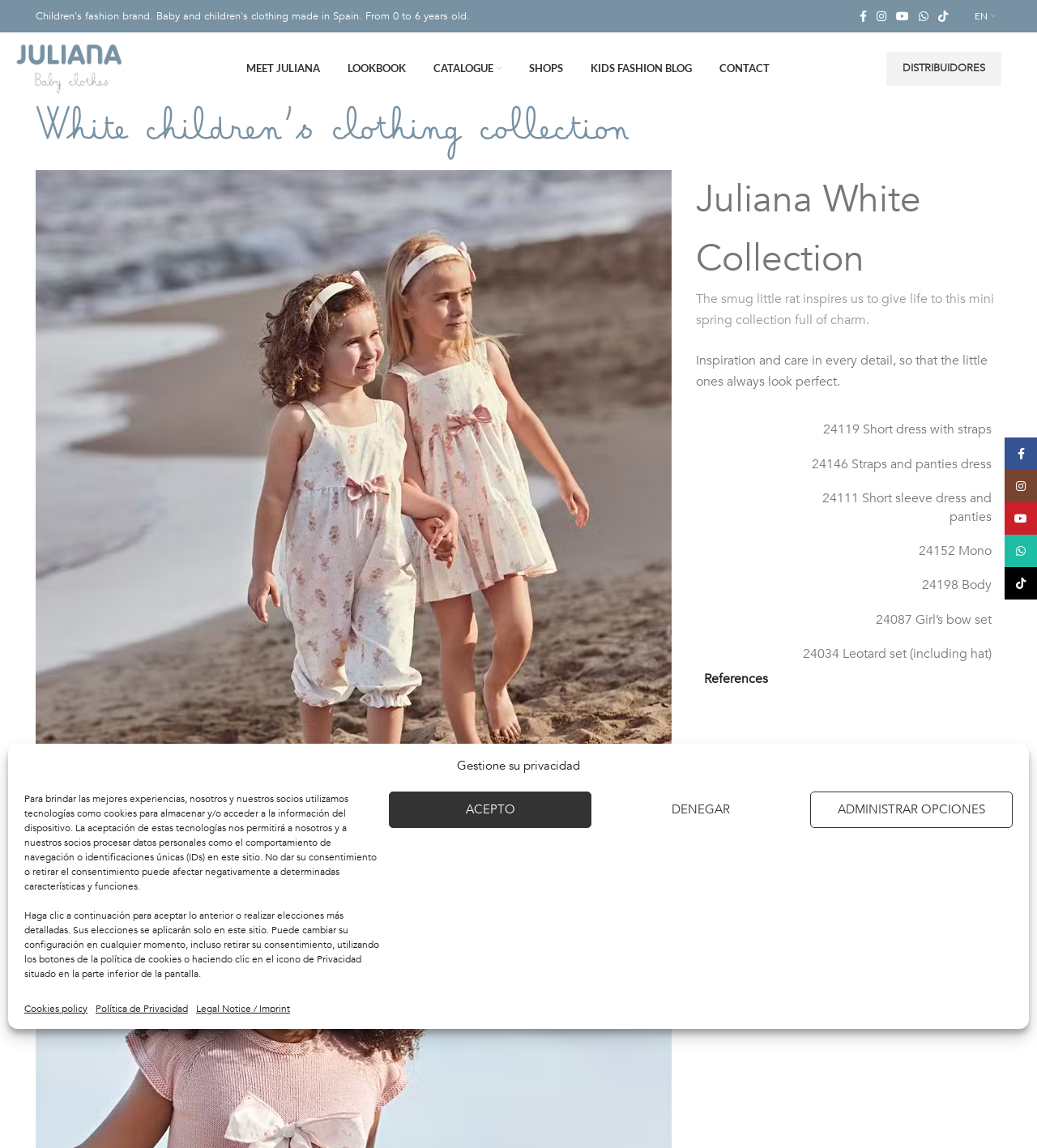Use a single word or phrase to answer the question: What social media platforms are linked in the footer?

Facebook, Instagram, YouTube, WhatsApp, TikTok